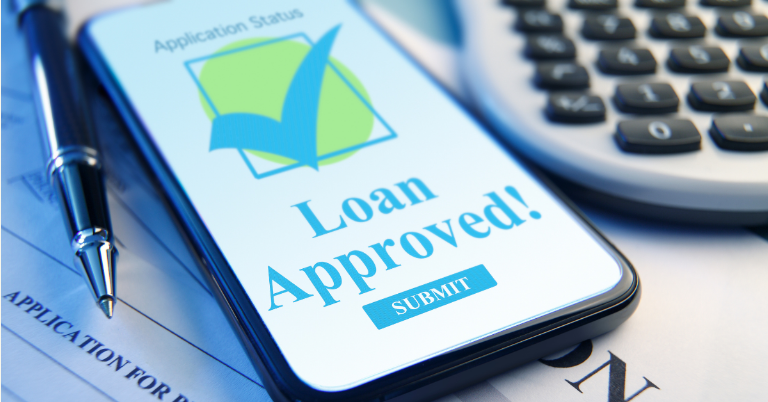Please provide a short answer using a single word or phrase for the question:
What is the purpose of the calculator in the scene?

Budgeting and calculation